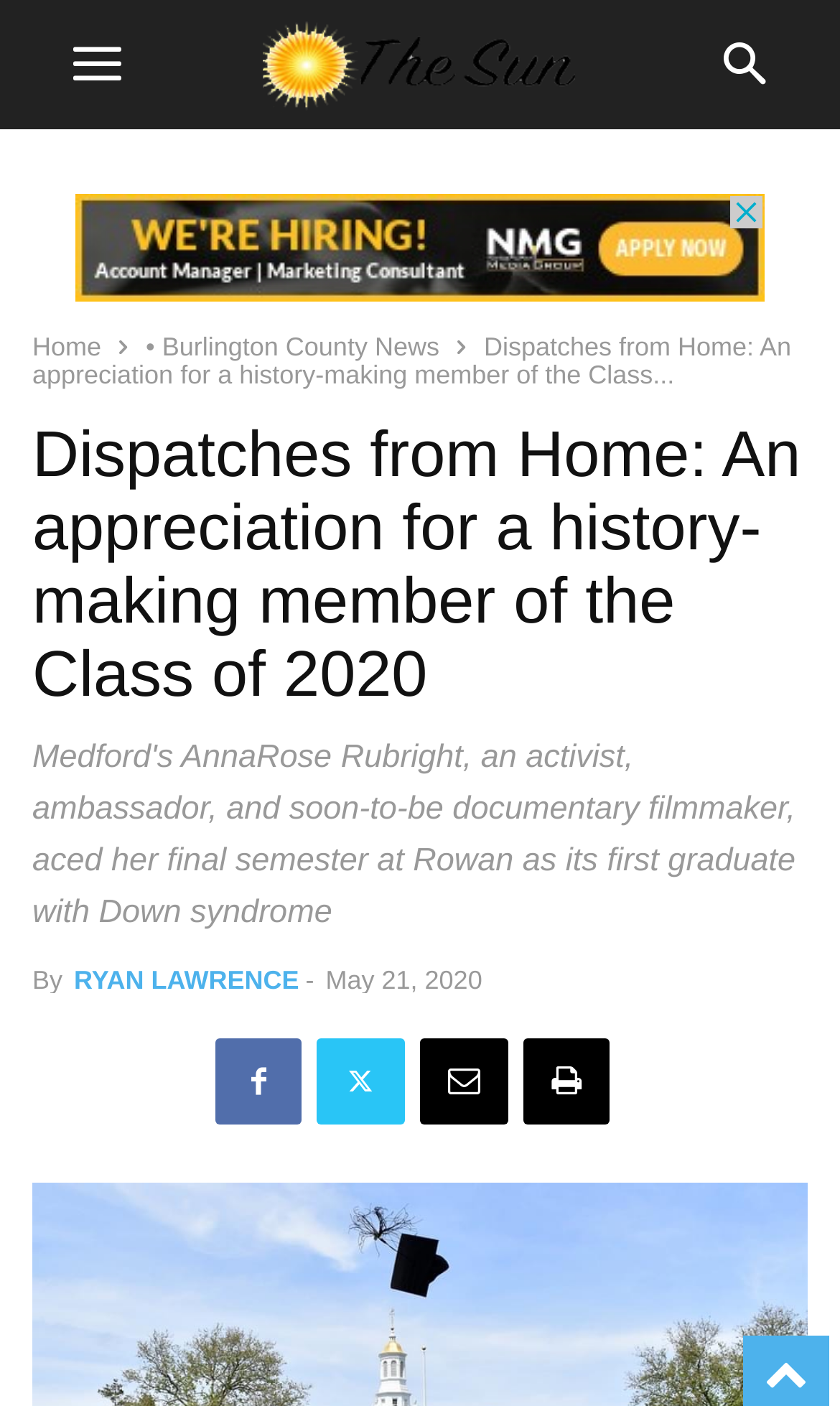Find the bounding box coordinates for the HTML element described as: "RYAN LAWRENCE". The coordinates should consist of four float values between 0 and 1, i.e., [left, top, right, bottom].

[0.088, 0.686, 0.356, 0.708]